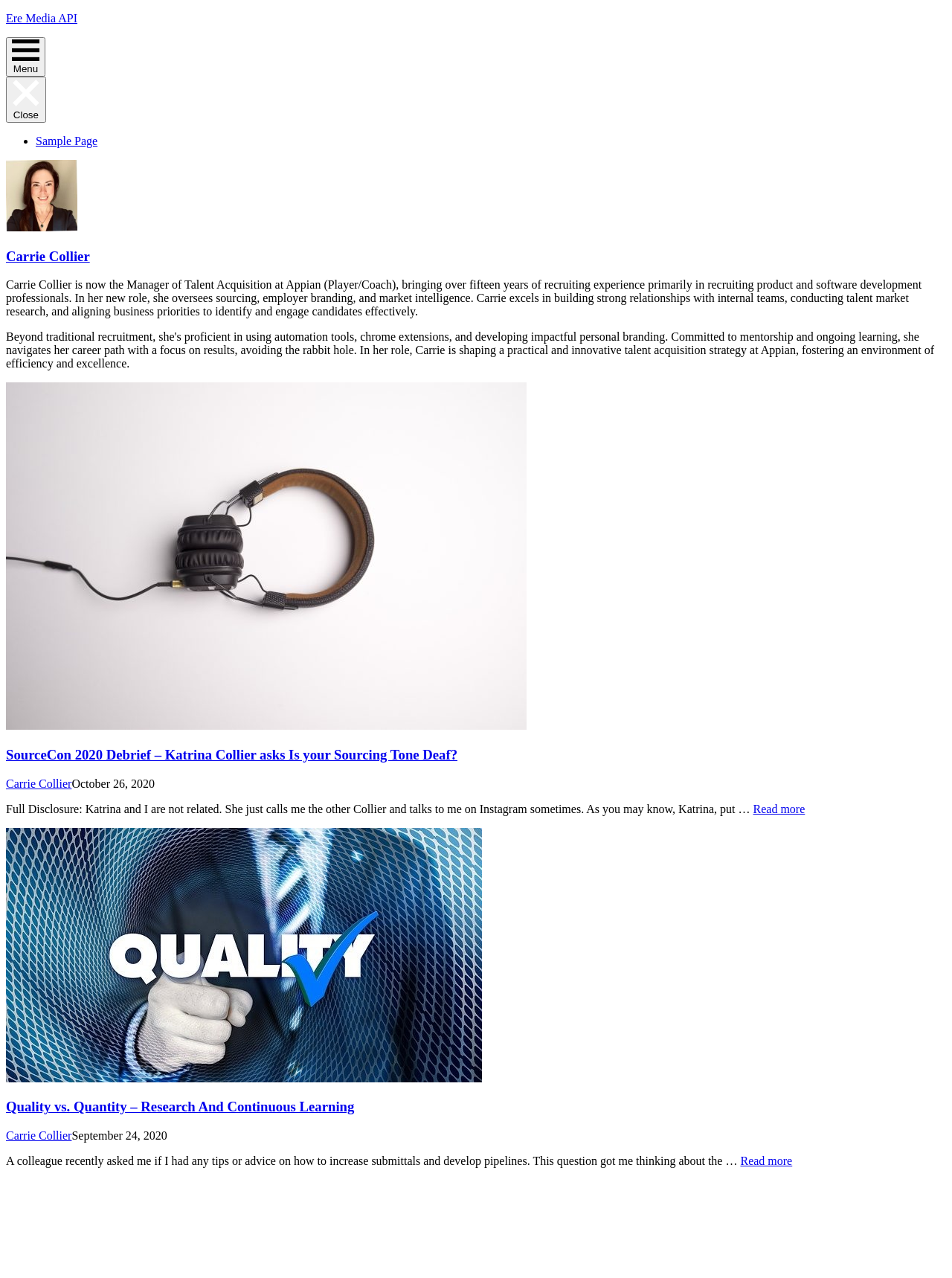Please provide a comprehensive response to the question based on the details in the image: Who is the author of the article dated September 24, 2020?

By analyzing the webpage structure, I found that the article dated September 24, 2020 has a link 'Carrie Collier' which indicates the author of the article.